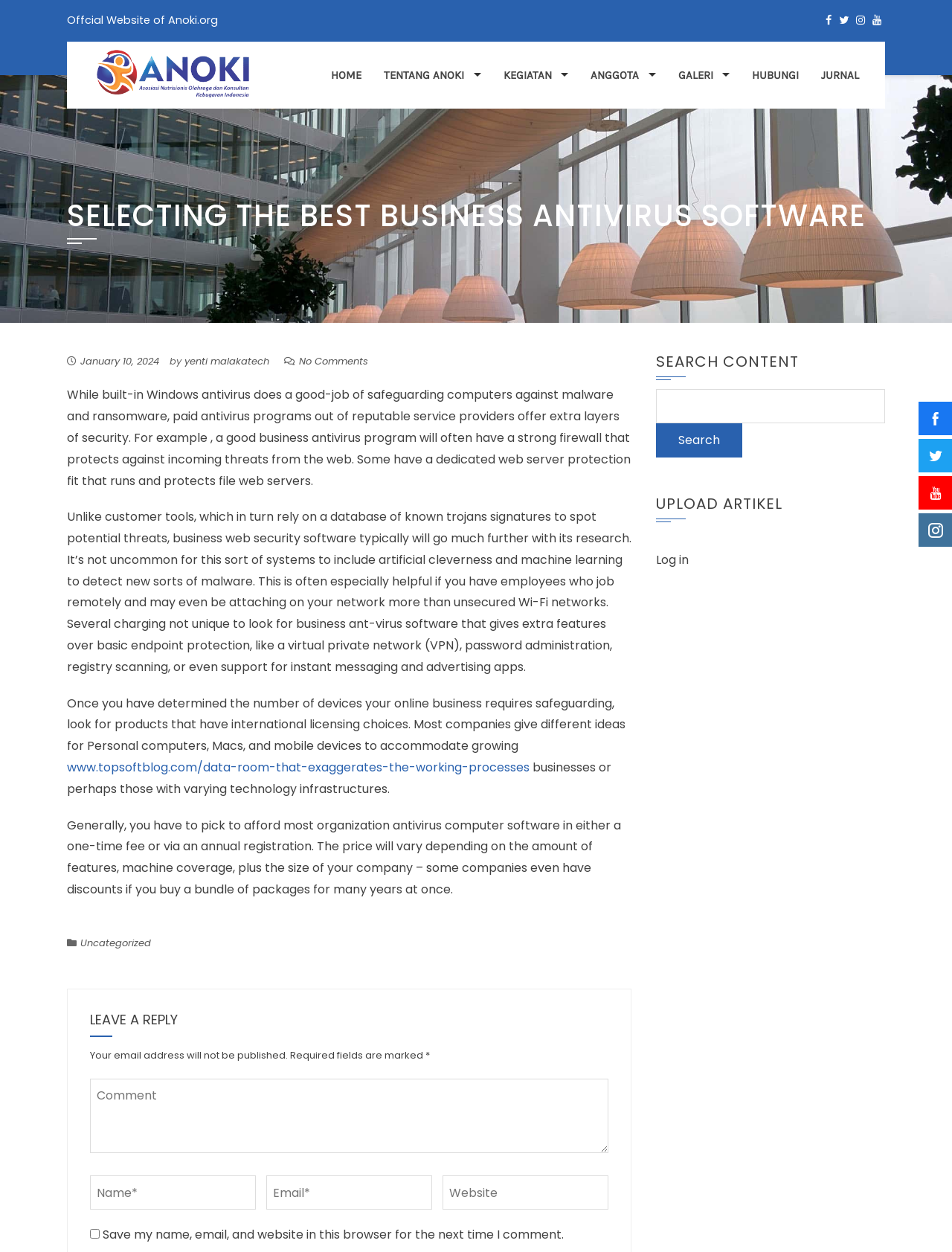Pinpoint the bounding box coordinates of the clickable element needed to complete the instruction: "Read the article about business antivirus software". The coordinates should be provided as four float numbers between 0 and 1: [left, top, right, bottom].

[0.07, 0.309, 0.662, 0.391]